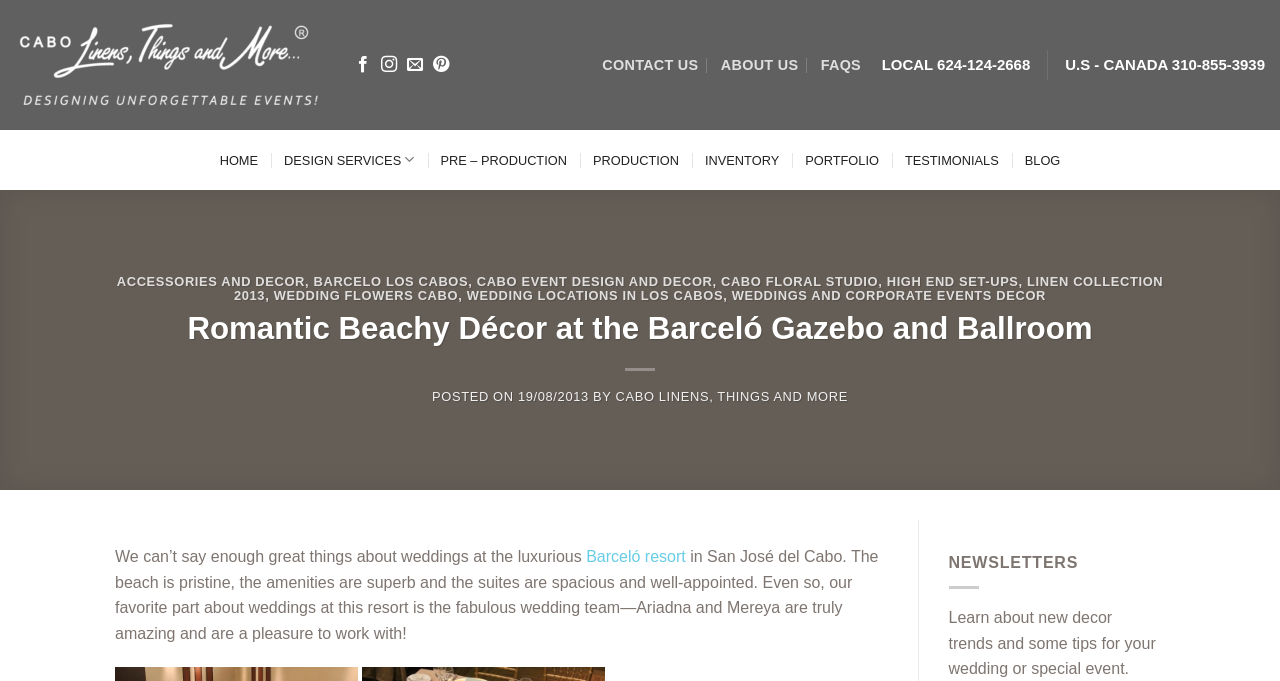Please identify the bounding box coordinates of where to click in order to follow the instruction: "Learn about new decor trends and some tips for your wedding or special event".

[0.741, 0.814, 0.842, 0.838]